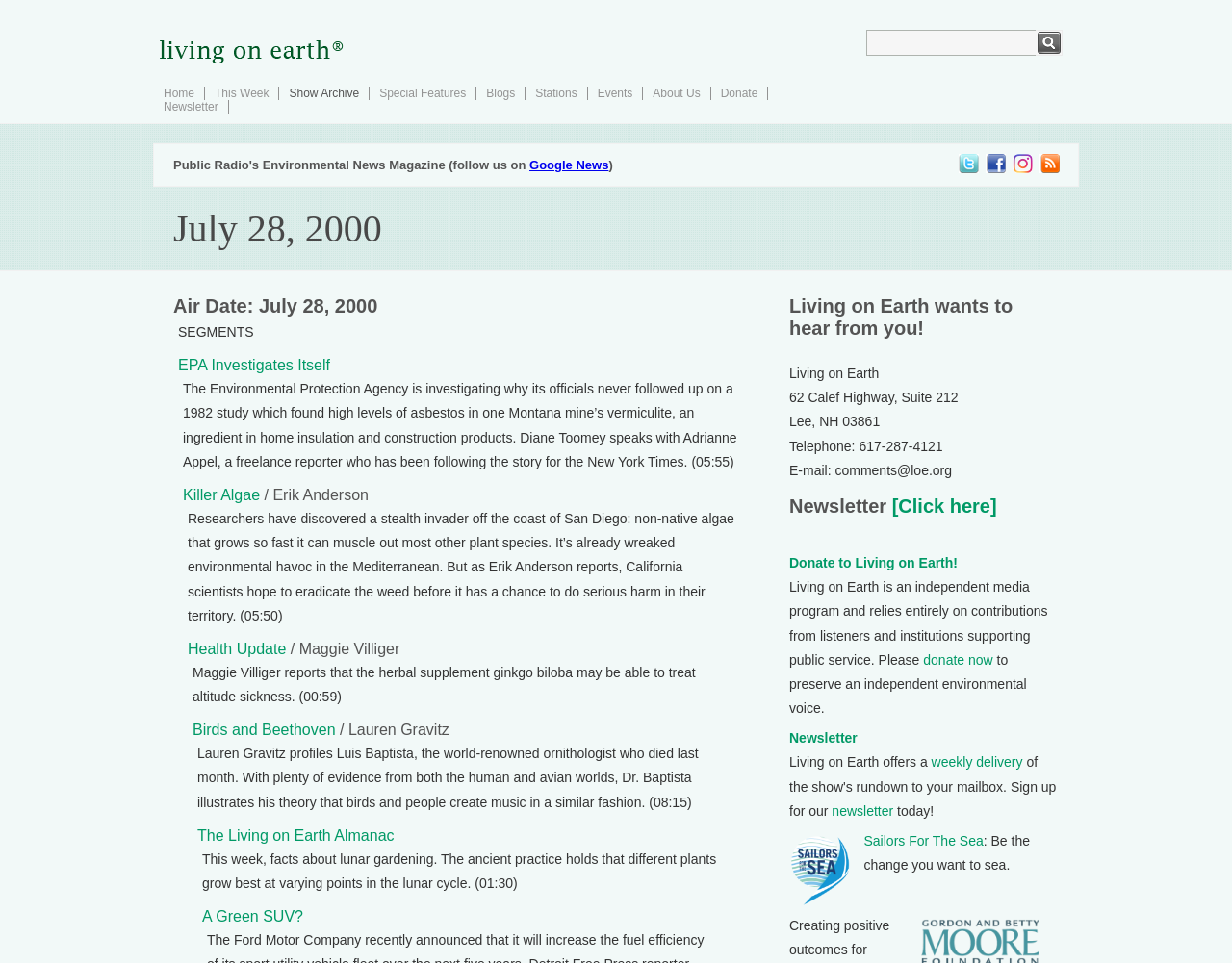What is the address of the program's office?
Using the information presented in the image, please offer a detailed response to the question.

The address of the program's office can be found in the middle of the webpage, where it says '62 Calef Highway, Suite 212, Lee, NH 03861'. This is the contact information for the program.